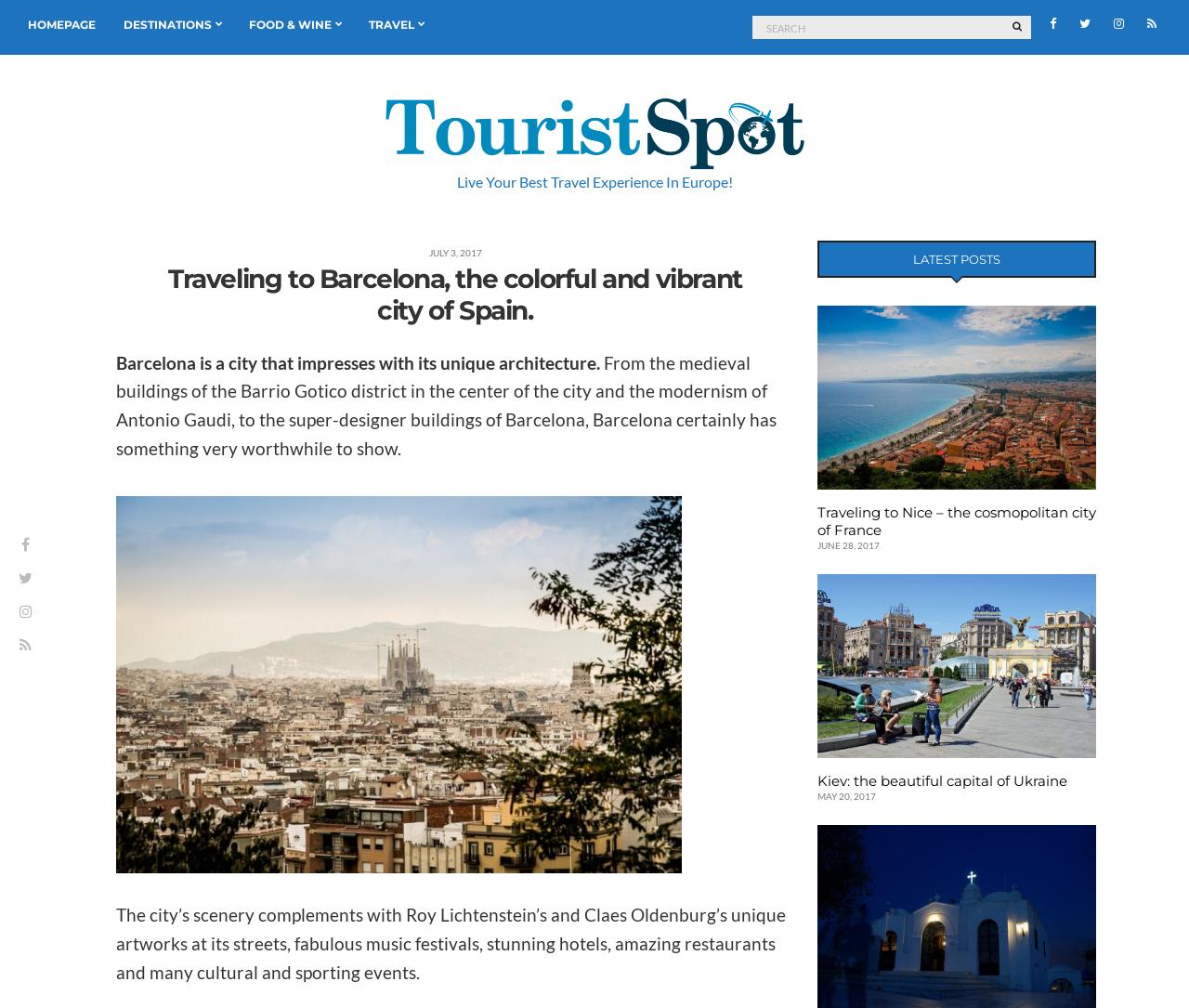Please identify the bounding box coordinates of the clickable element to fulfill the following instruction: "Go to homepage". The coordinates should be four float numbers between 0 and 1, i.e., [left, top, right, bottom].

[0.023, 0.016, 0.08, 0.034]